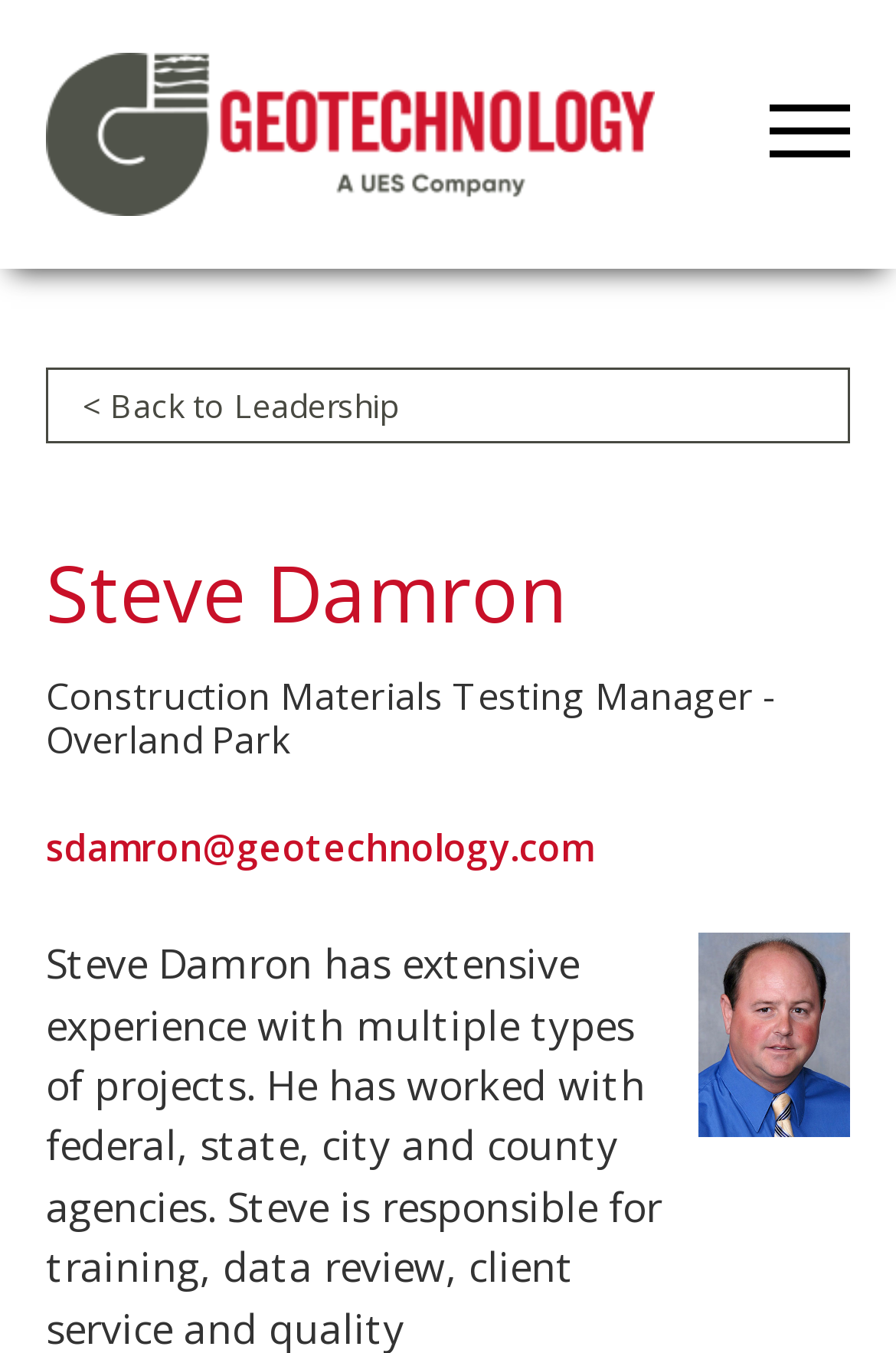What is the job title of Steve Damron?
Provide a thorough and detailed answer to the question.

I found the answer by examining the heading element that contains the text 'Construction Materials Testing Manager - Overland Park', which is located below the heading element with Steve Damron's name, suggesting that it is his job title.